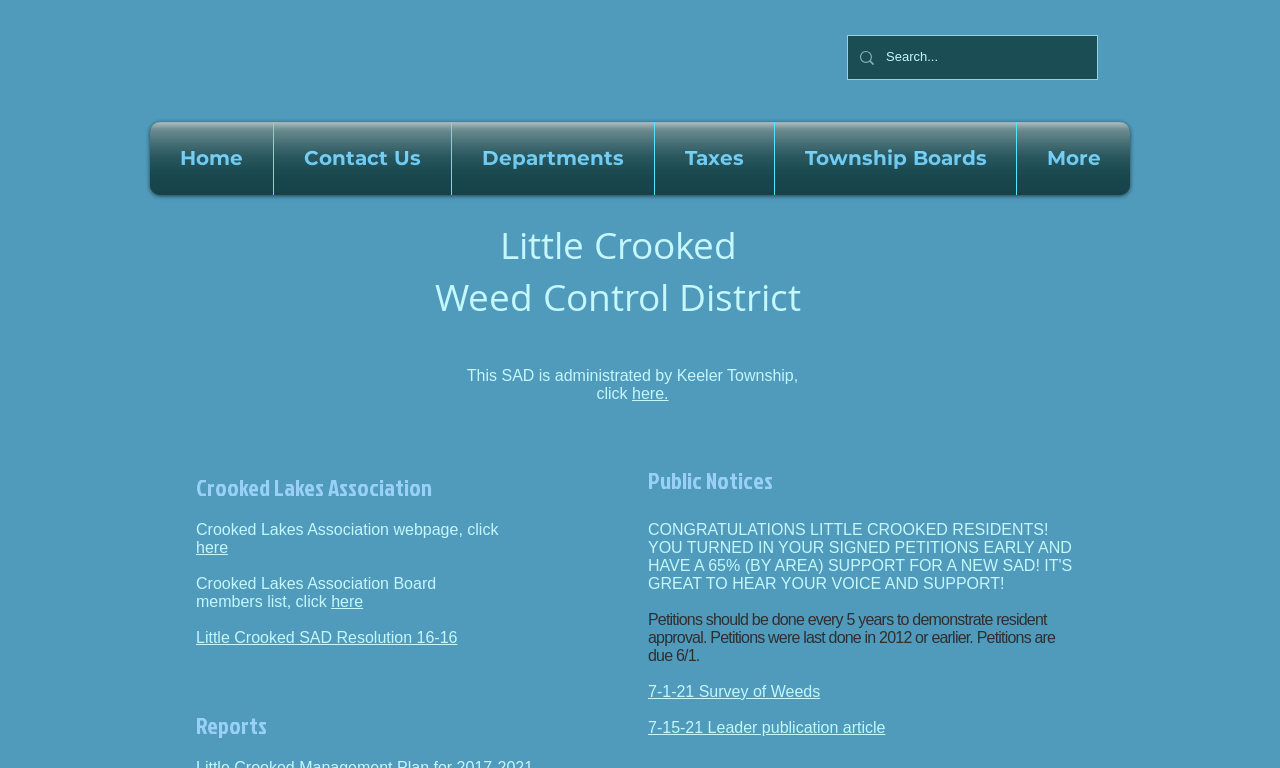Determine the bounding box coordinates for the area that should be clicked to carry out the following instruction: "contact us".

[0.214, 0.159, 0.352, 0.254]